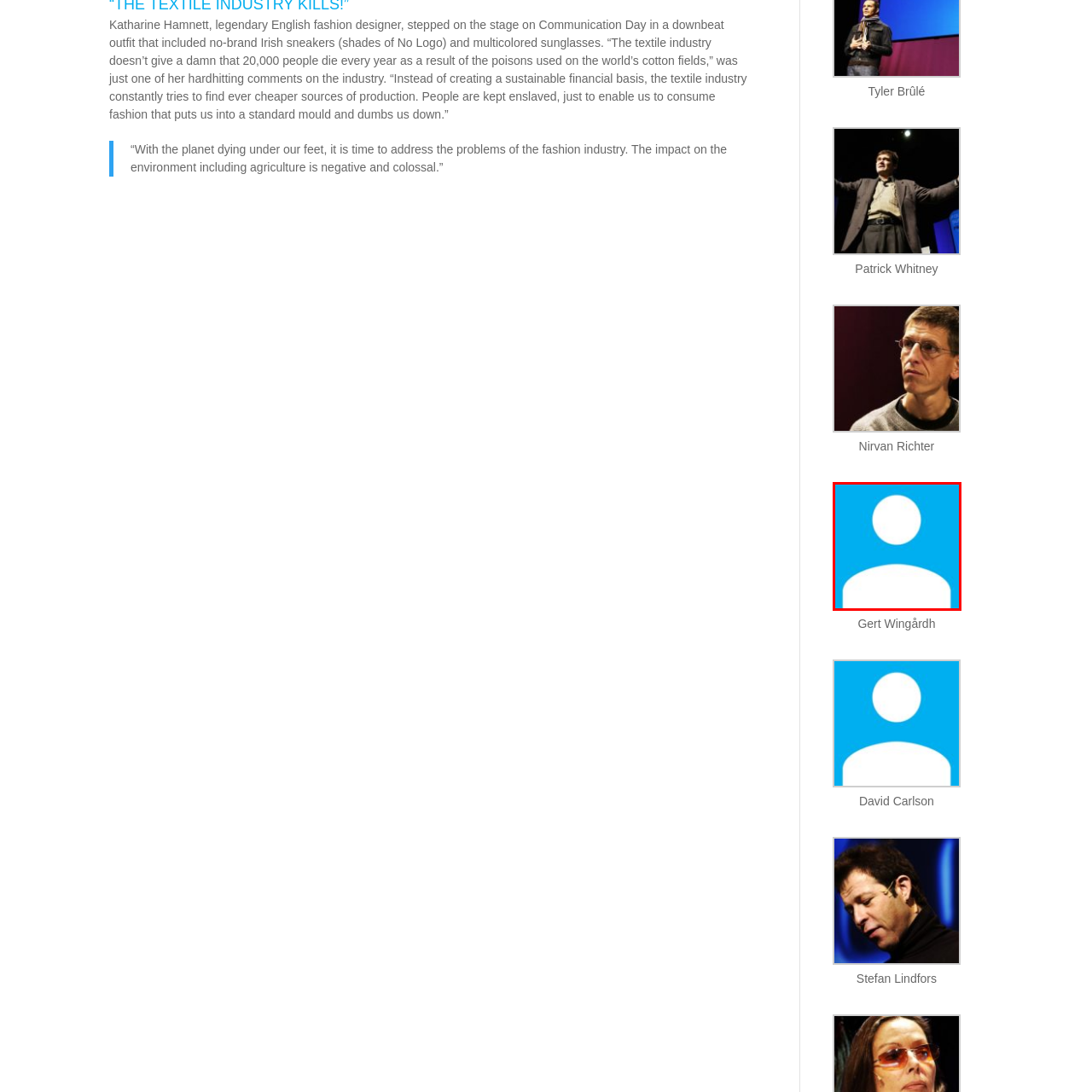What is the shape of the silhouette?
Examine the red-bounded area in the image carefully and respond to the question with as much detail as possible.

The caption describes the icon as a 'white silhouette of a head and shoulders', indicating that the shape of the silhouette is a representation of a person's head and shoulders.